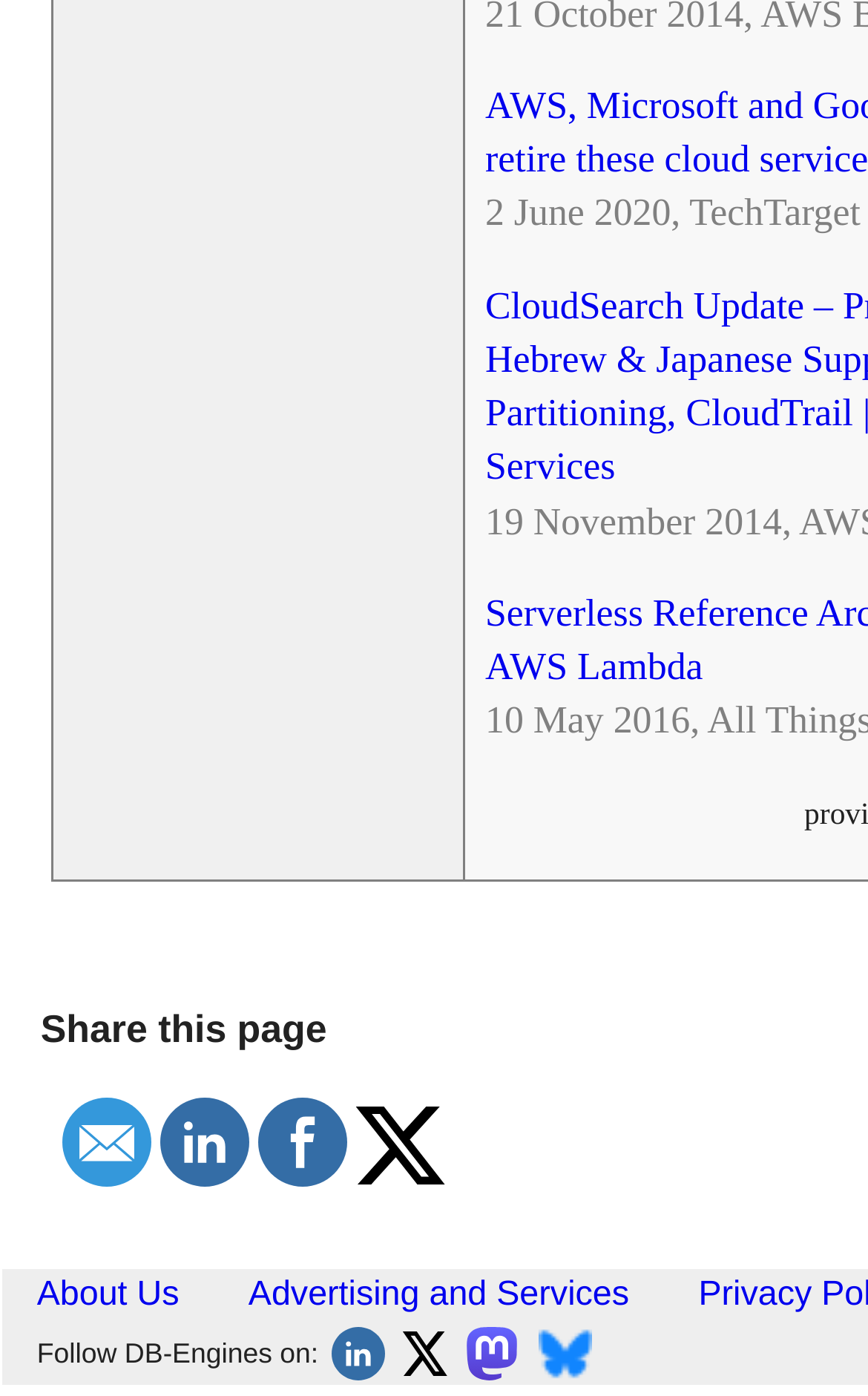Respond to the question below with a concise word or phrase:
How many social media platforms are available for sharing?

5